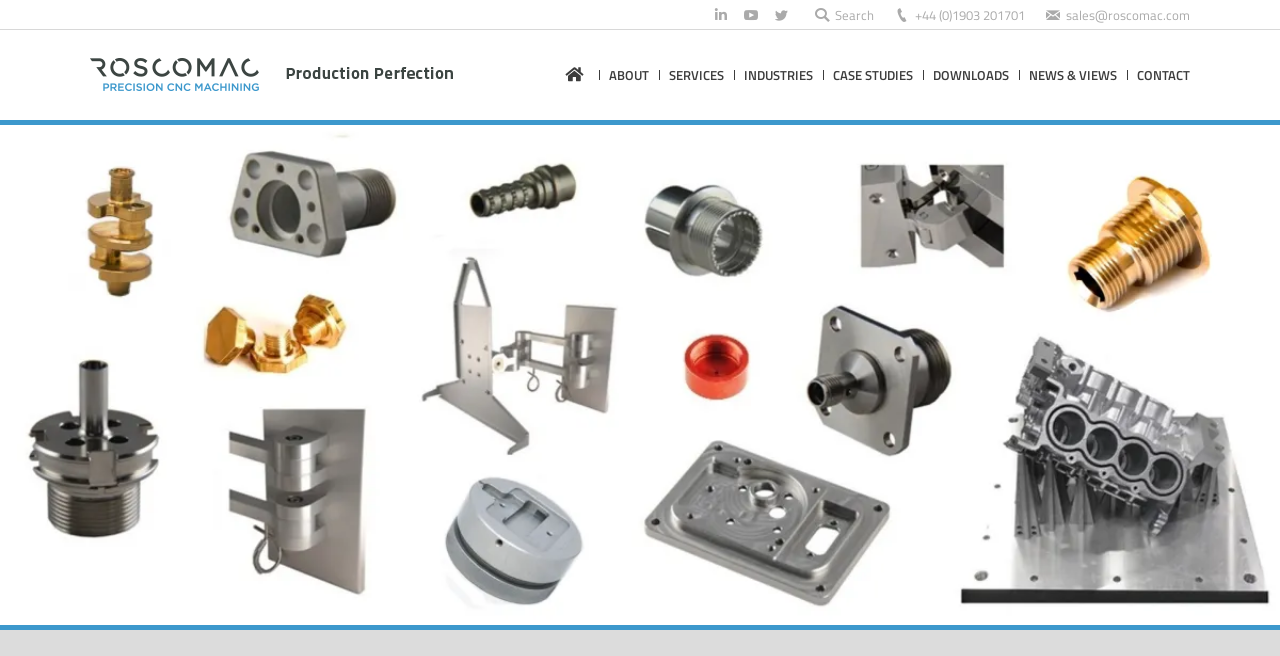Identify the bounding box coordinates of the clickable section necessary to follow the following instruction: "View case studies". The coordinates should be presented as four float numbers from 0 to 1, i.e., [left, top, right, bottom].

[0.651, 0.101, 0.713, 0.127]